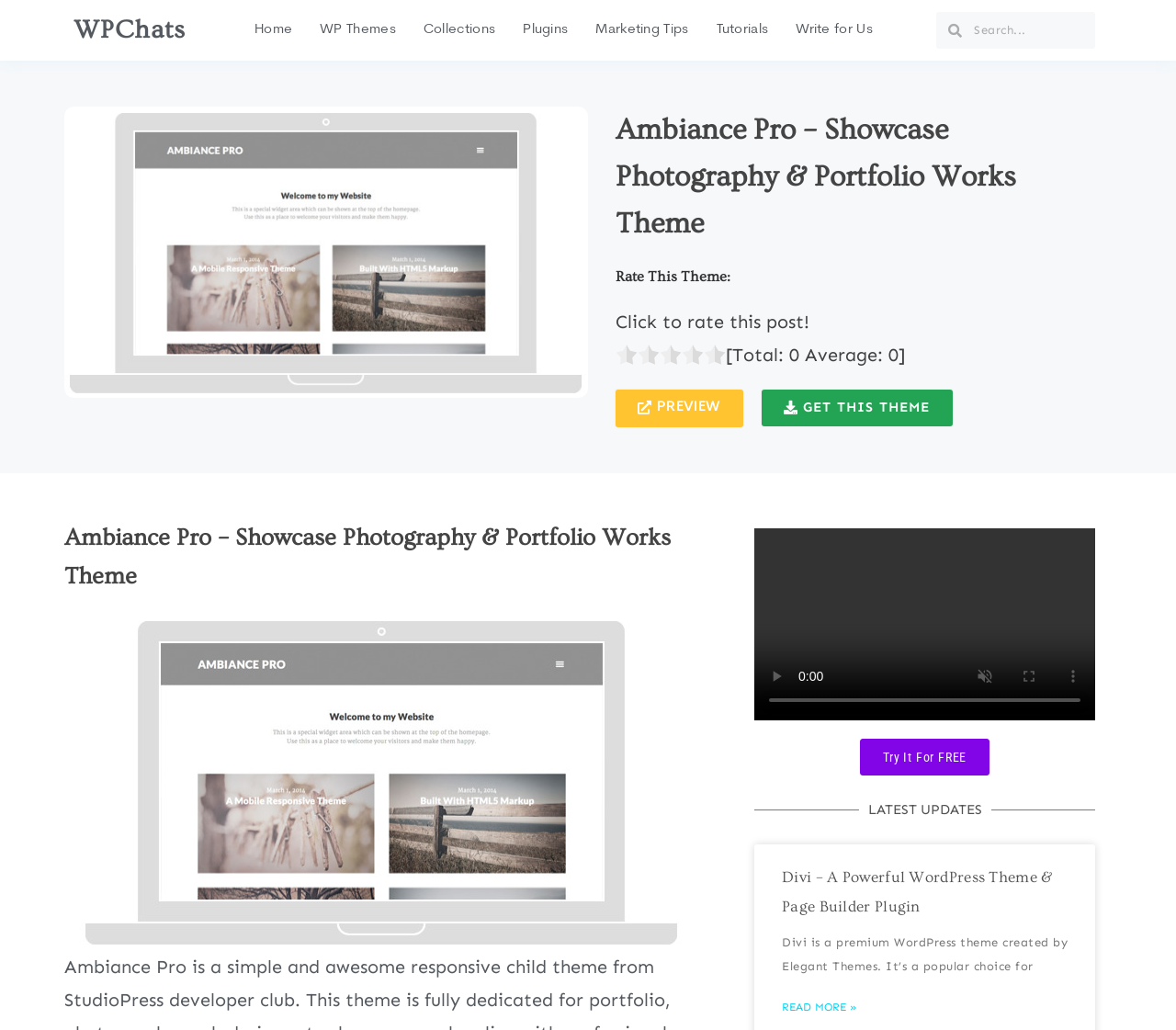Please find the bounding box coordinates of the section that needs to be clicked to achieve this instruction: "Search for a theme".

[0.796, 0.012, 0.932, 0.047]